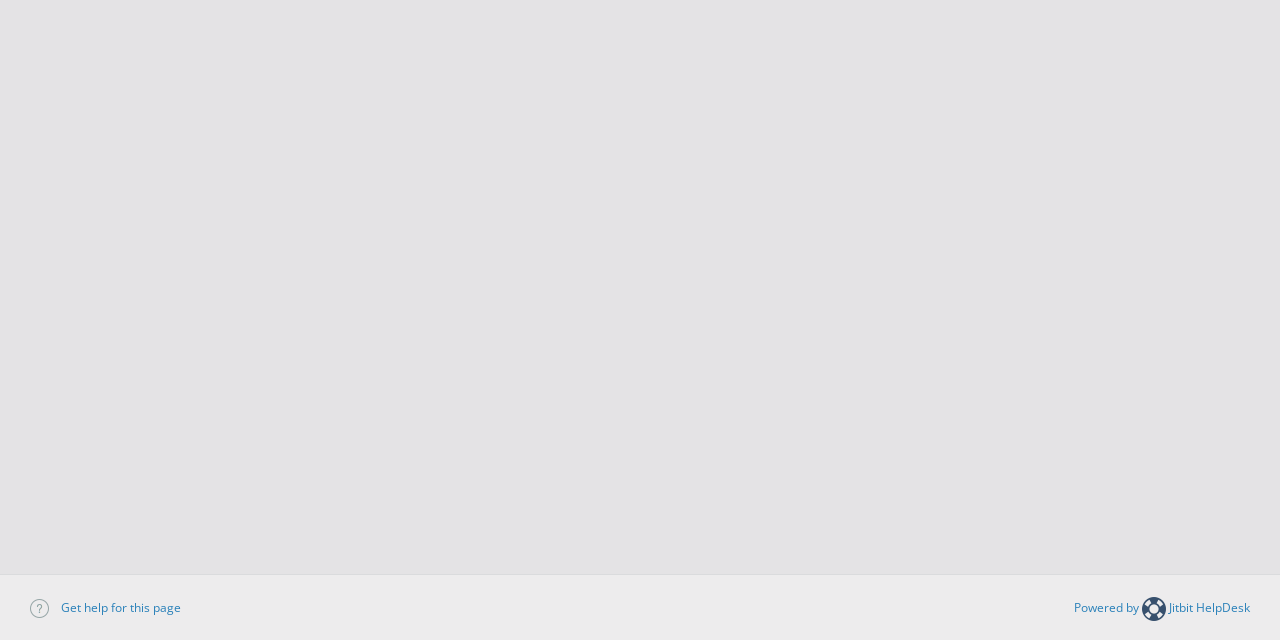Find the bounding box coordinates for the element described here: "Powered by Jitbit HelpDesk".

[0.839, 0.936, 0.977, 0.962]